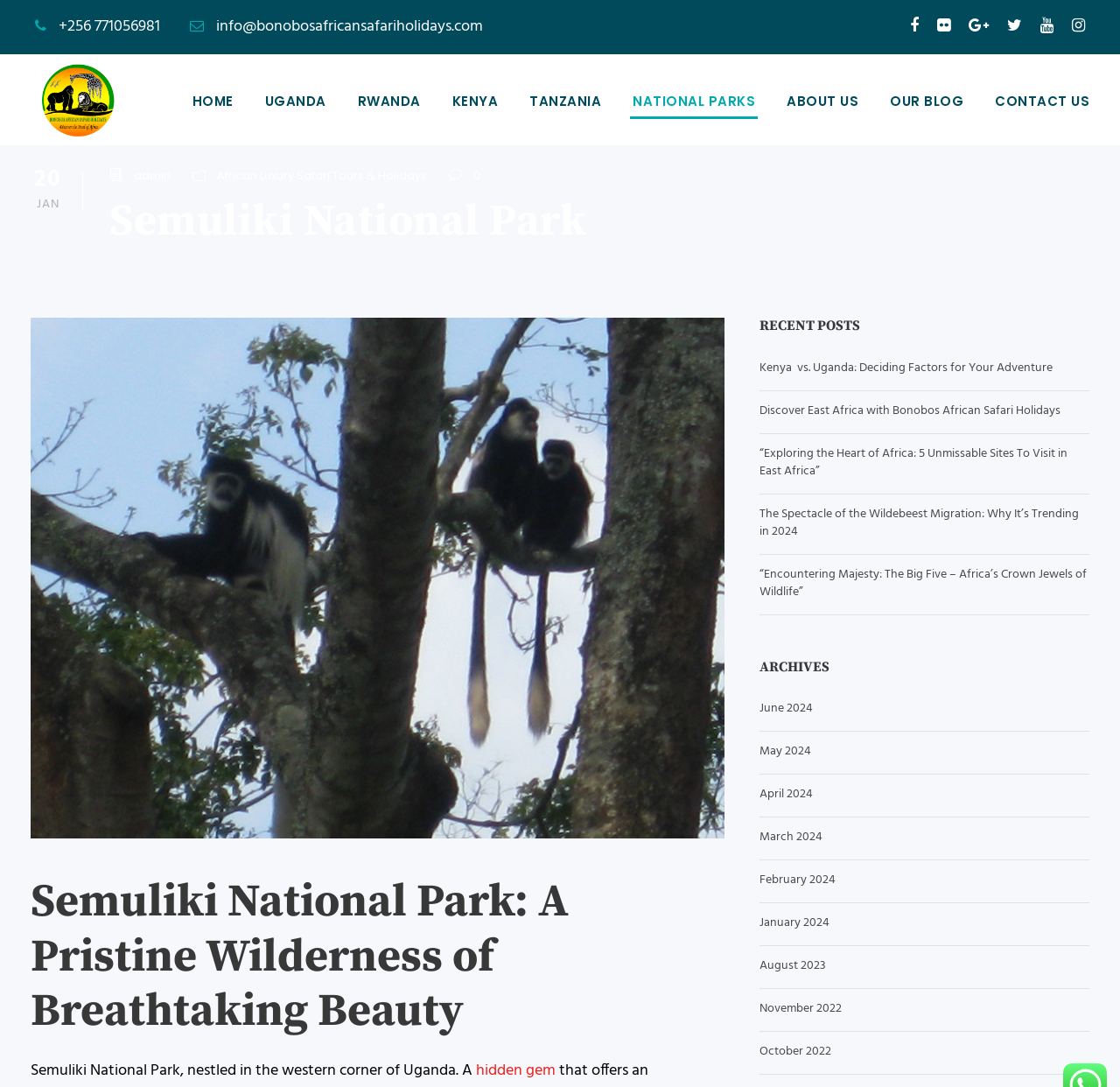Find the bounding box coordinates for the area you need to click to carry out the instruction: "Click on the 'HOME' link". The coordinates should be four float numbers between 0 and 1, indicated as [left, top, right, bottom].

[0.171, 0.083, 0.208, 0.109]